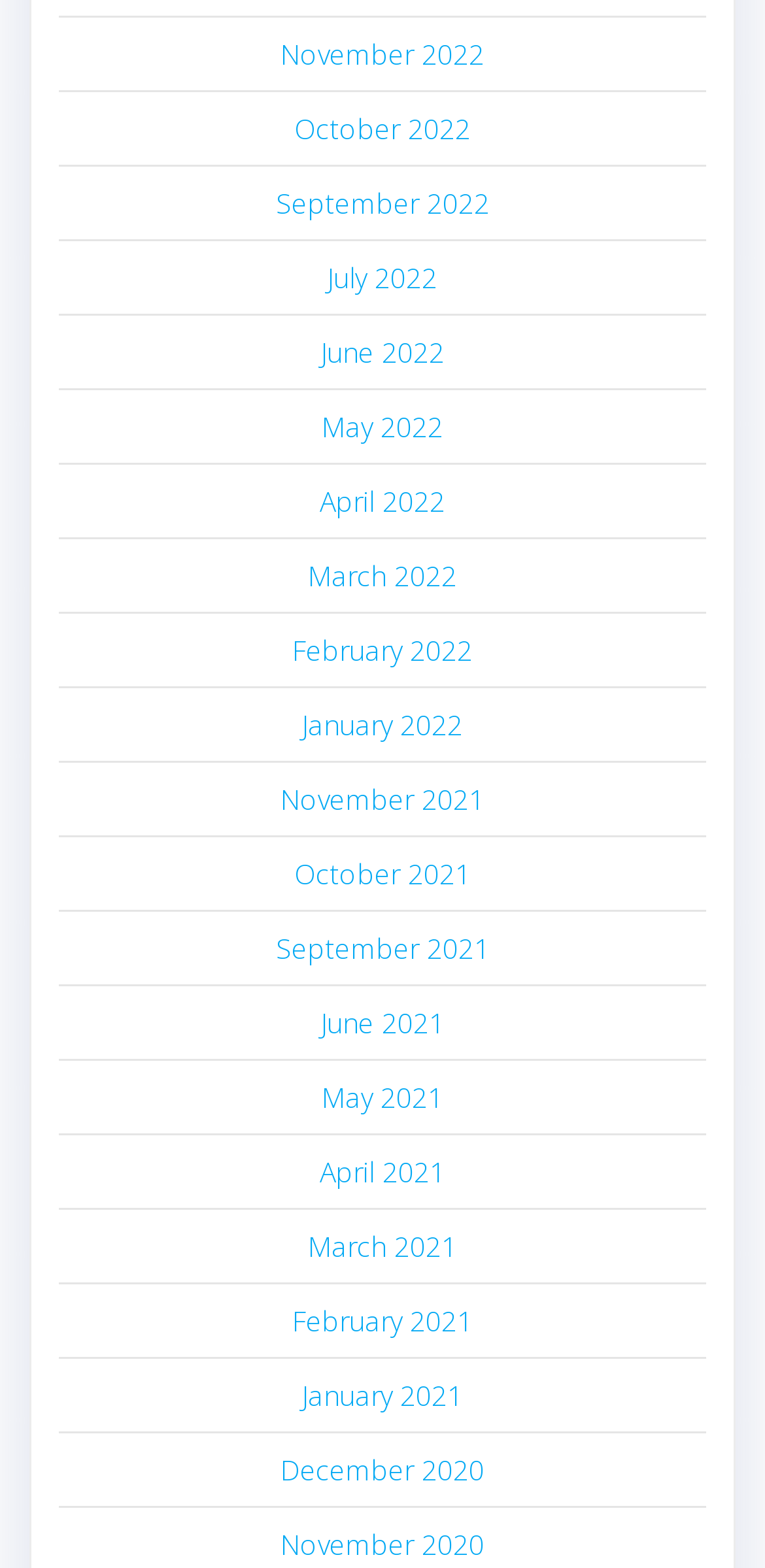Please indicate the bounding box coordinates for the clickable area to complete the following task: "Explore the Super White Glass option". The coordinates should be specified as four float numbers between 0 and 1, i.e., [left, top, right, bottom].

None